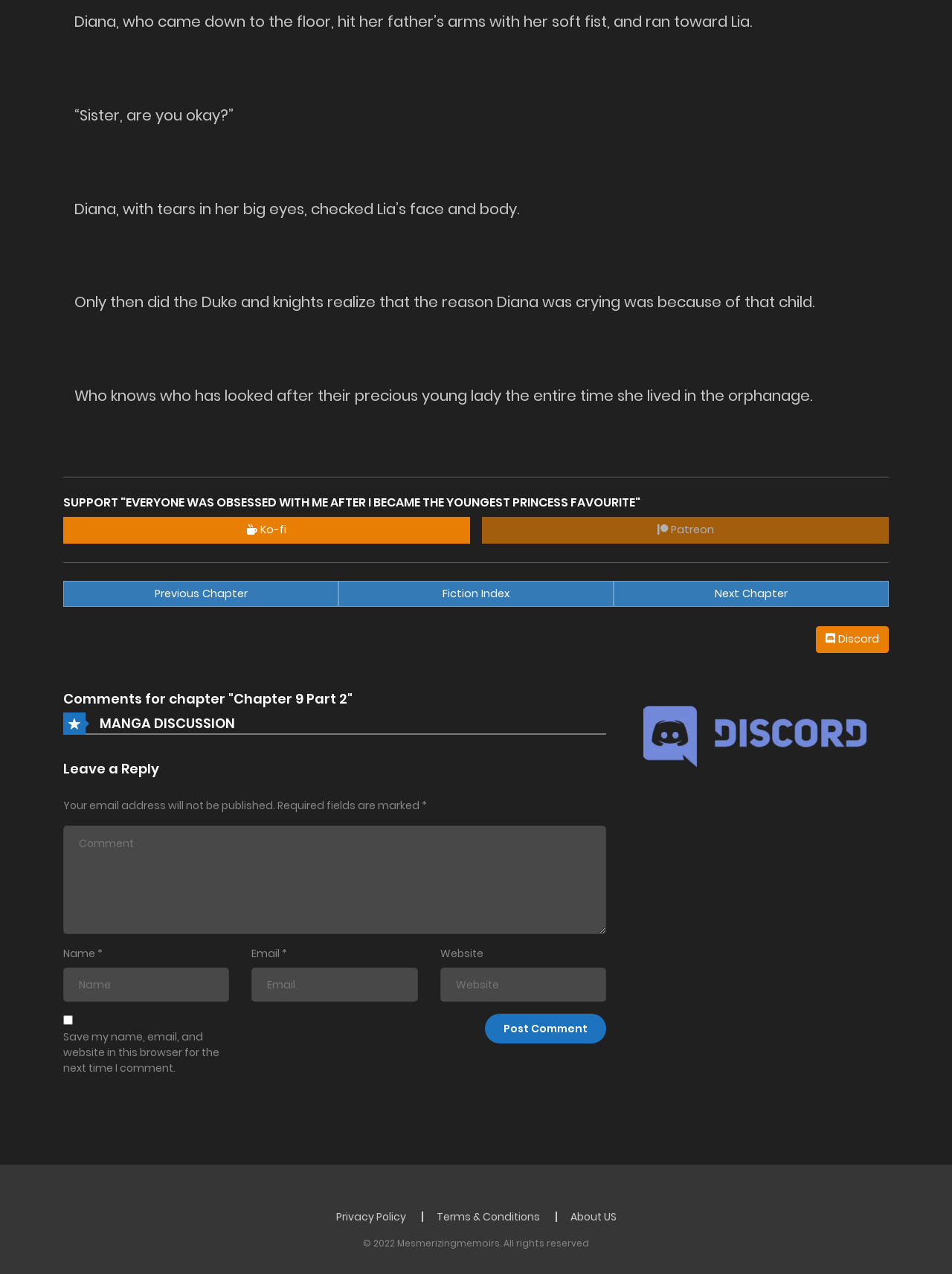Determine the bounding box coordinates of the UI element that matches the following description: "parent_node: Website name="url" placeholder="Website"". The coordinates should be four float numbers between 0 and 1 in the format [left, top, right, bottom].

[0.462, 0.759, 0.637, 0.786]